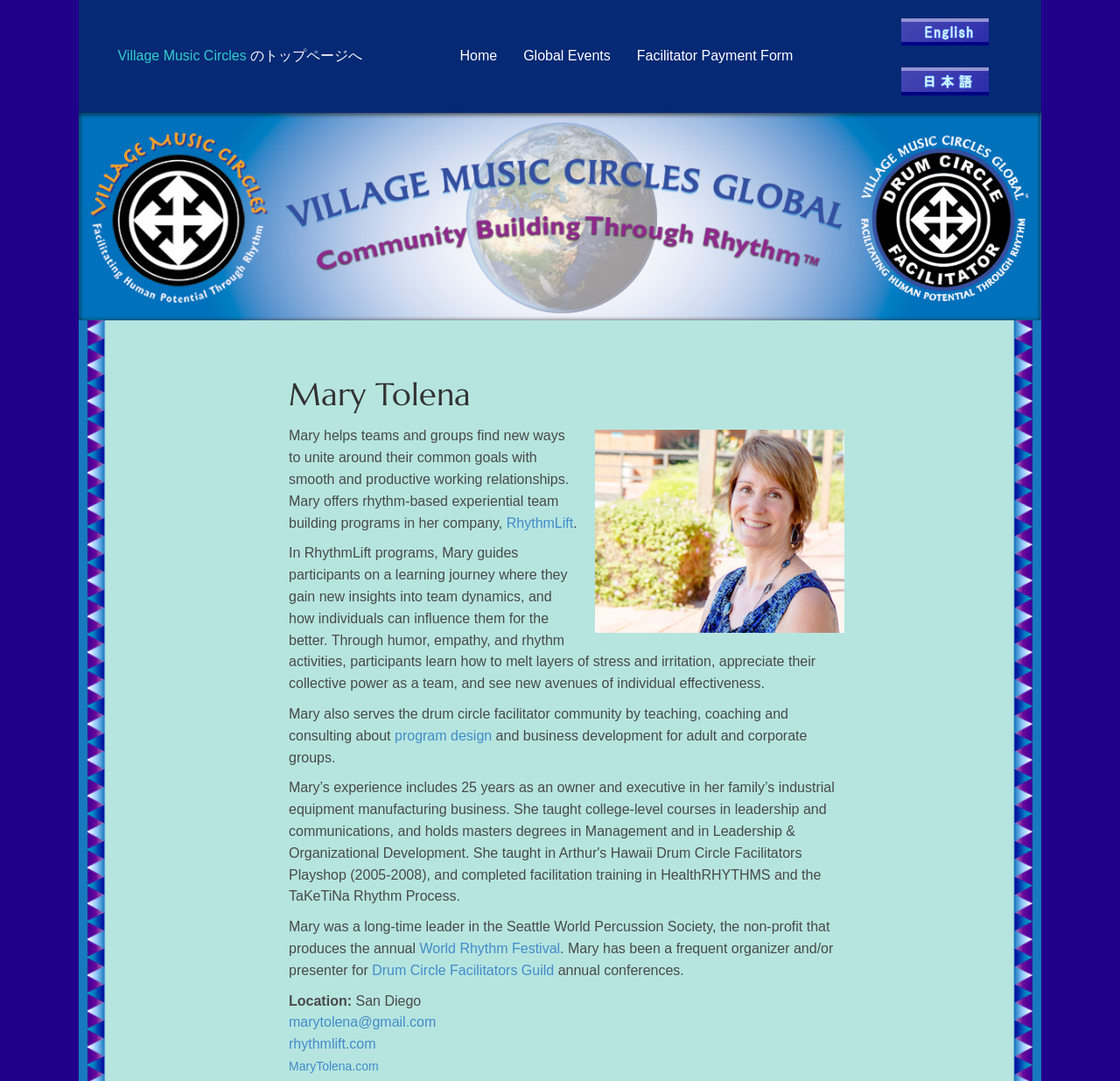Utilize the information from the image to answer the question in detail:
What is the name of the festival Mary was involved with?

The webpage mentions that Mary was a long-time leader in the Seattle World Percussion Society, which produces the annual World Rhythm Festival, evident from the link 'World Rhythm Festival'.